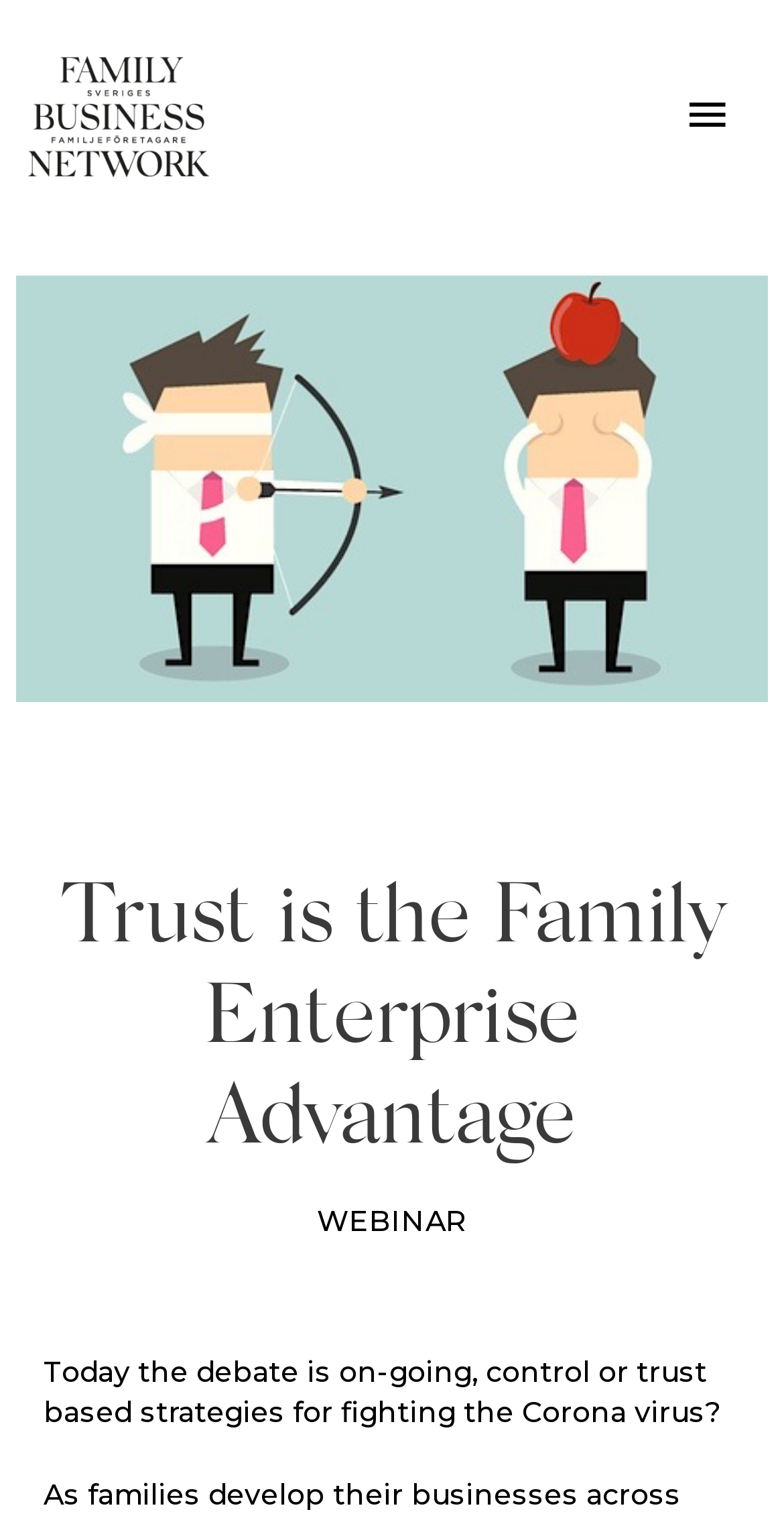Please predict the bounding box coordinates (top-left x, top-left y, bottom-right x, bottom-right y) for the UI element in the screenshot that fits the description: alt="Family Business Network"

[0.036, 0.063, 0.267, 0.087]